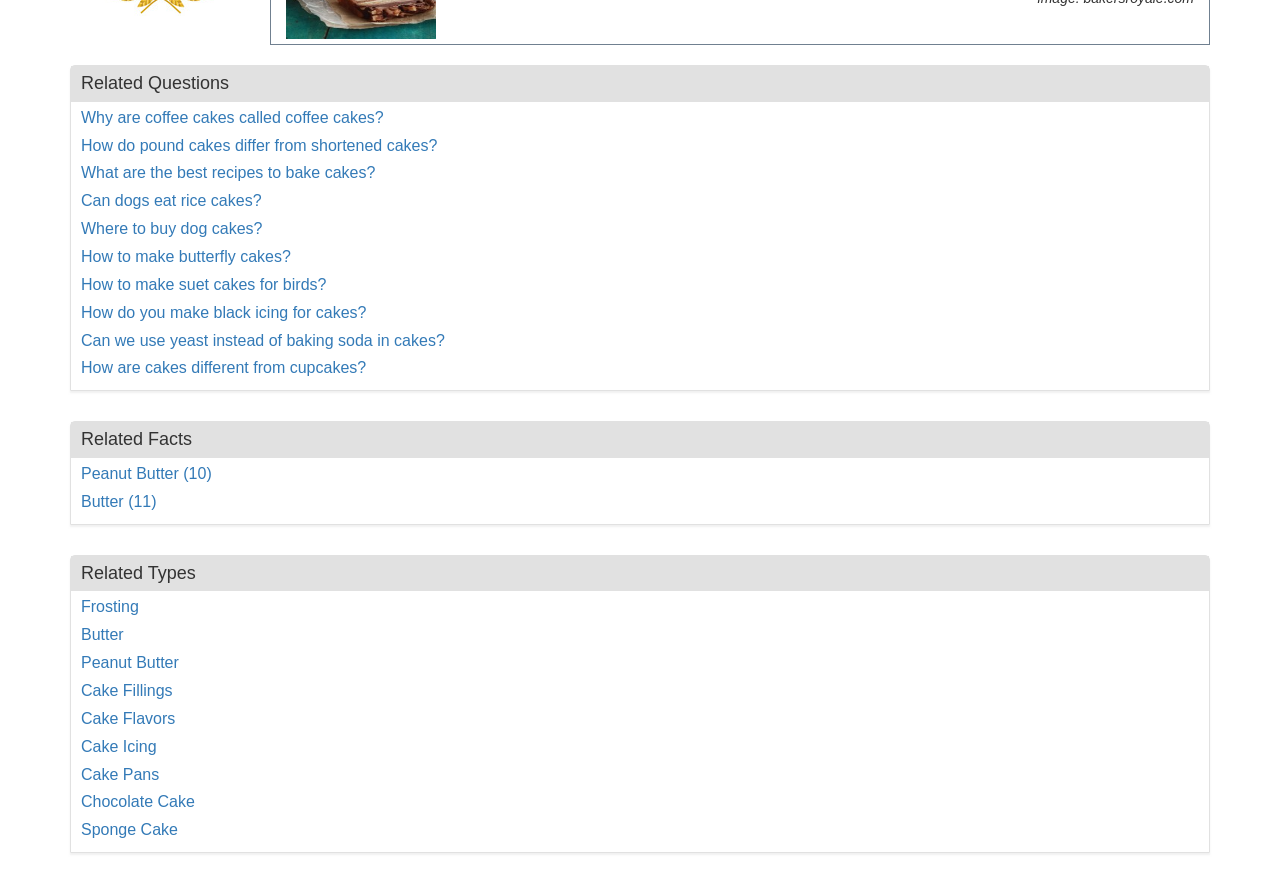How many related questions are listed?
Could you give a comprehensive explanation in response to this question?

I counted the number of links under the 'Related Questions' heading, and there are 12 links in total.